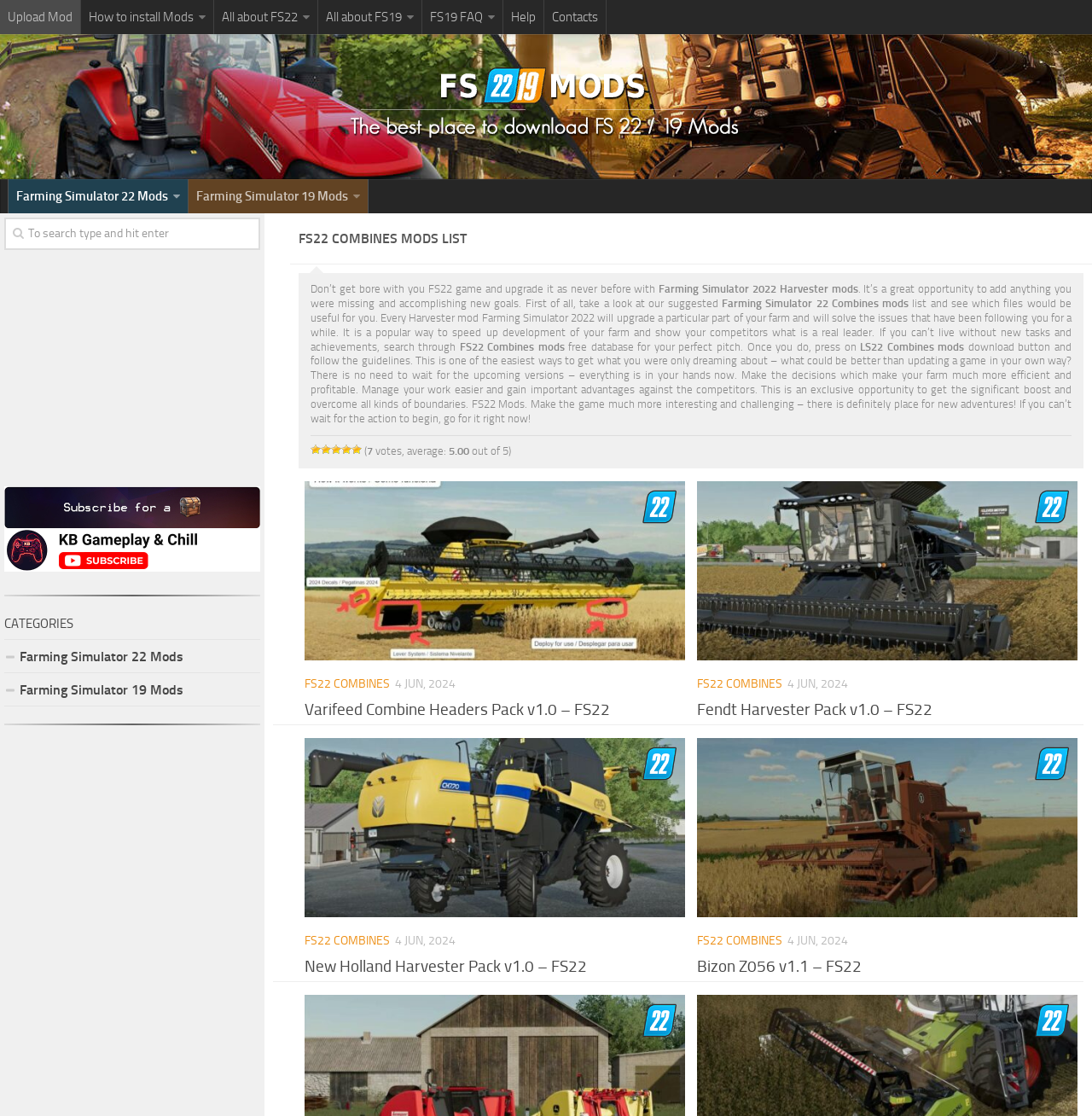Analyze the image and answer the question with as much detail as possible: 
How can I search for mods on this website?

The webpage has a search box with a hint 'To search type and hit enter', suggesting that users can search for mods by typing their query and pressing the enter key.